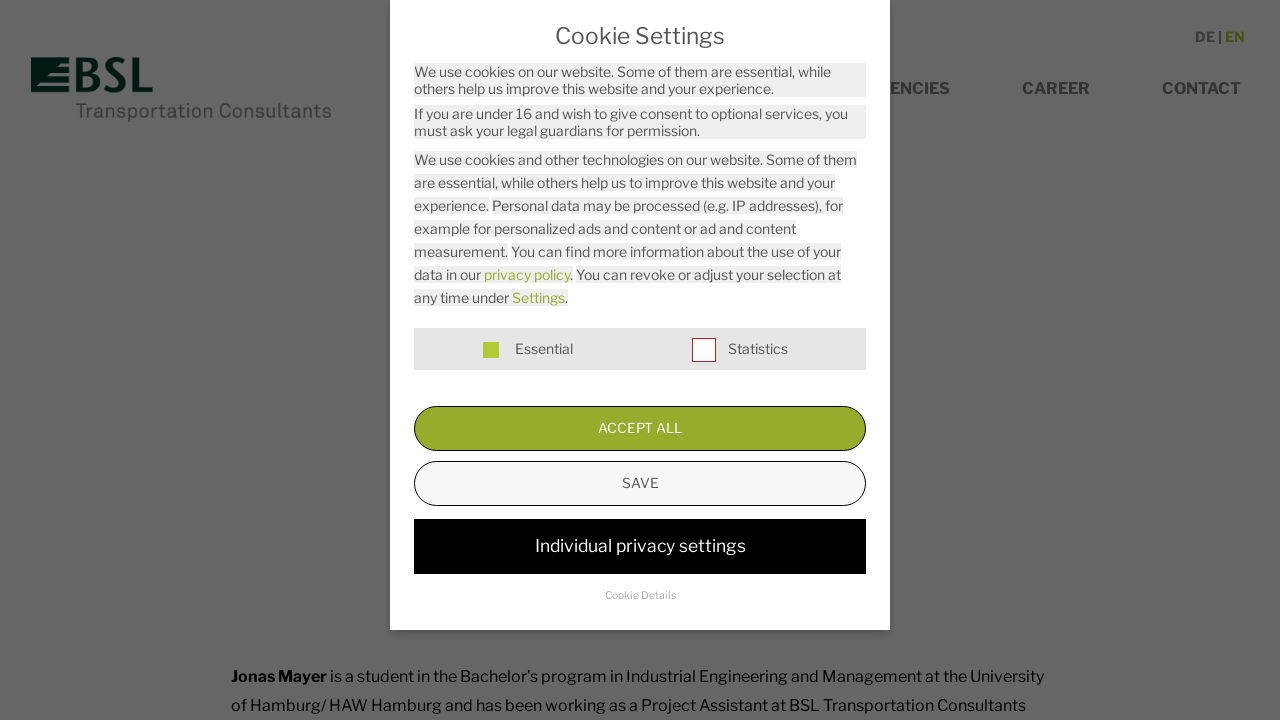Please provide a brief answer to the following inquiry using a single word or phrase:
How many buttons are in the Cookie Settings section?

4